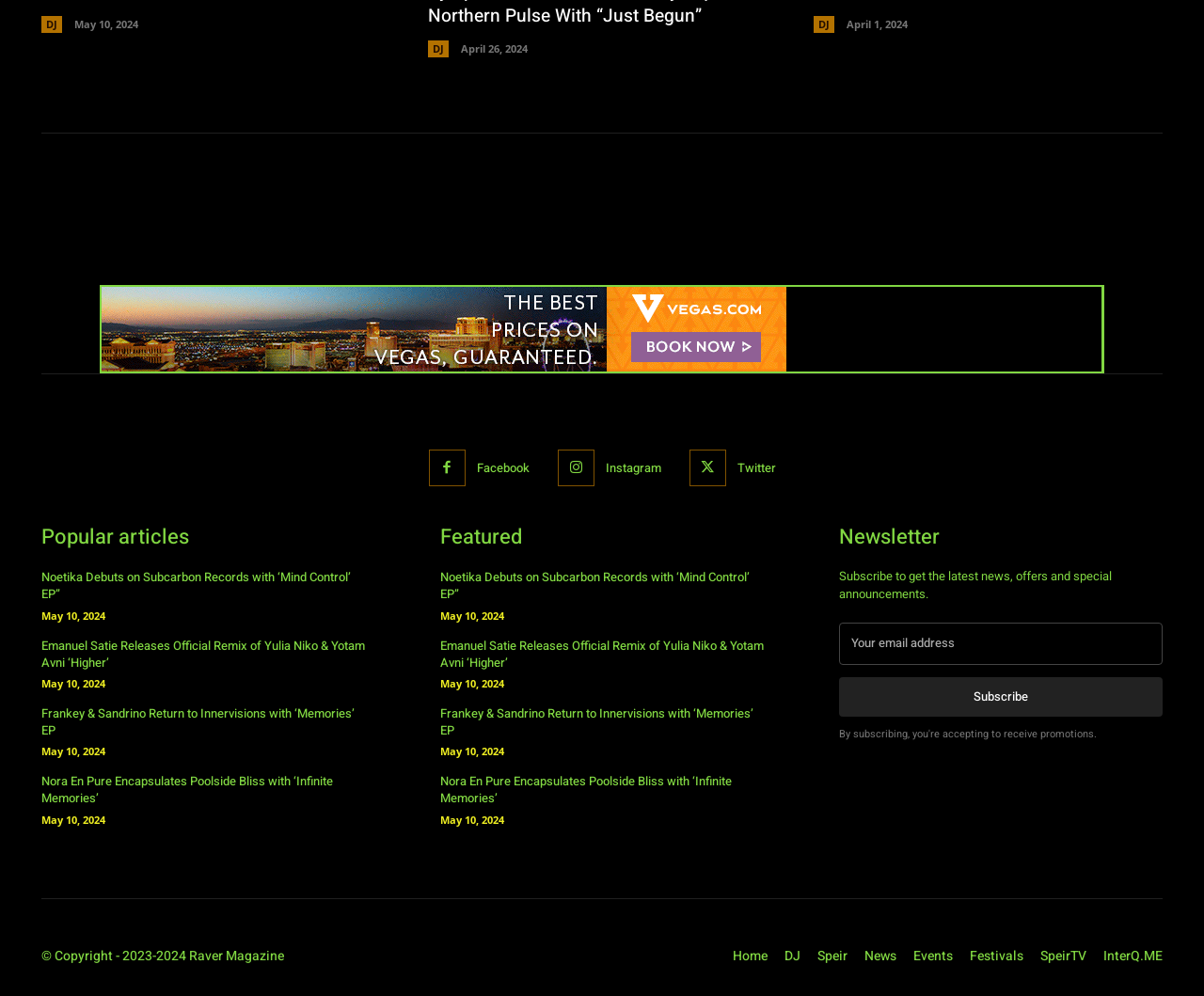Could you find the bounding box coordinates of the clickable area to complete this instruction: "Read the 'Noetika Debuts on Subcarbon Records with ‘Mind Control’ EP” article"?

[0.034, 0.571, 0.291, 0.606]